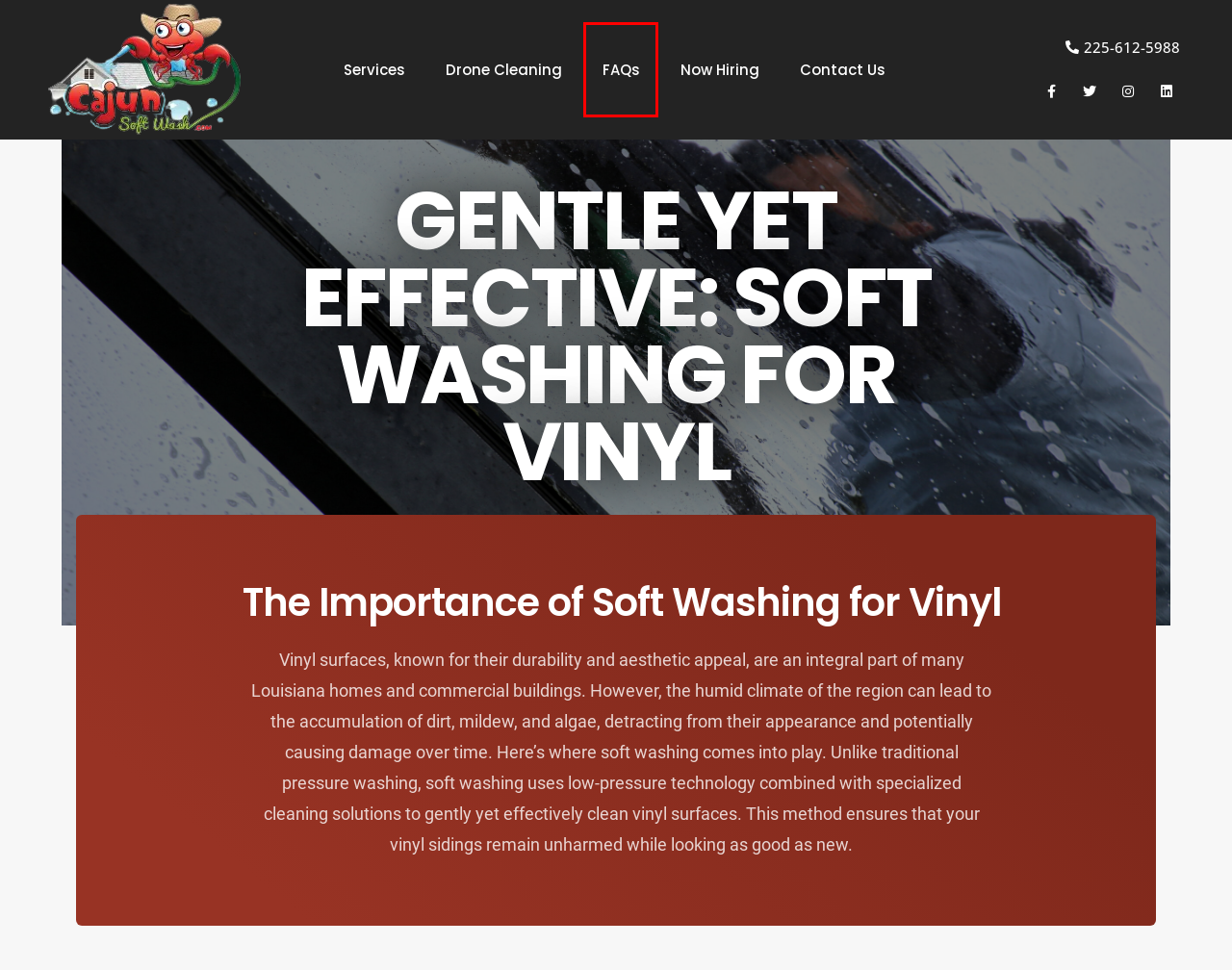You have a screenshot of a webpage with a red bounding box around an element. Choose the best matching webpage description that would appear after clicking the highlighted element. Here are the candidates:
A. Stucco Cleaning in Gonzales, LA - Cajun Soft Wash
B. We Are Now Hiring - Cajun Soft Wash
C. Commercial Brick Cleaning - Cajun Soft Wash
D. Free Roof Cleaning Demo in Gonzales, LA - Cajun Soft Wash
E. Dome Cleaning in Gonzales, LA - Cajun Soft Wash
F. FAQs - Cajun Soft Wash
G. Cajun - Residential & Commercial Soft Wash Cleaning Company
H. Drone Cleaning - Cajun Soft Wash

F